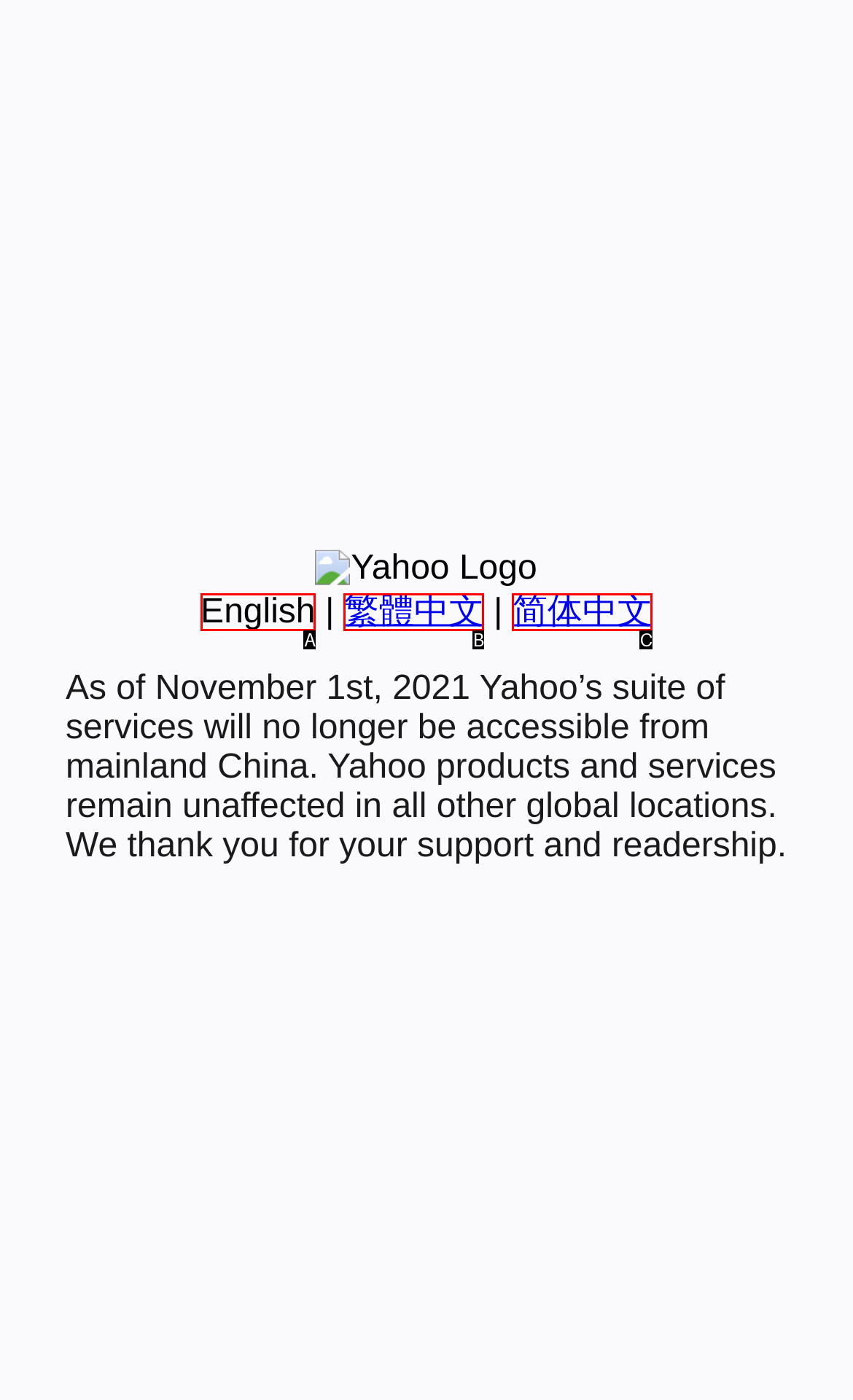Identify the HTML element that best matches the description: English. Provide your answer by selecting the corresponding letter from the given options.

A